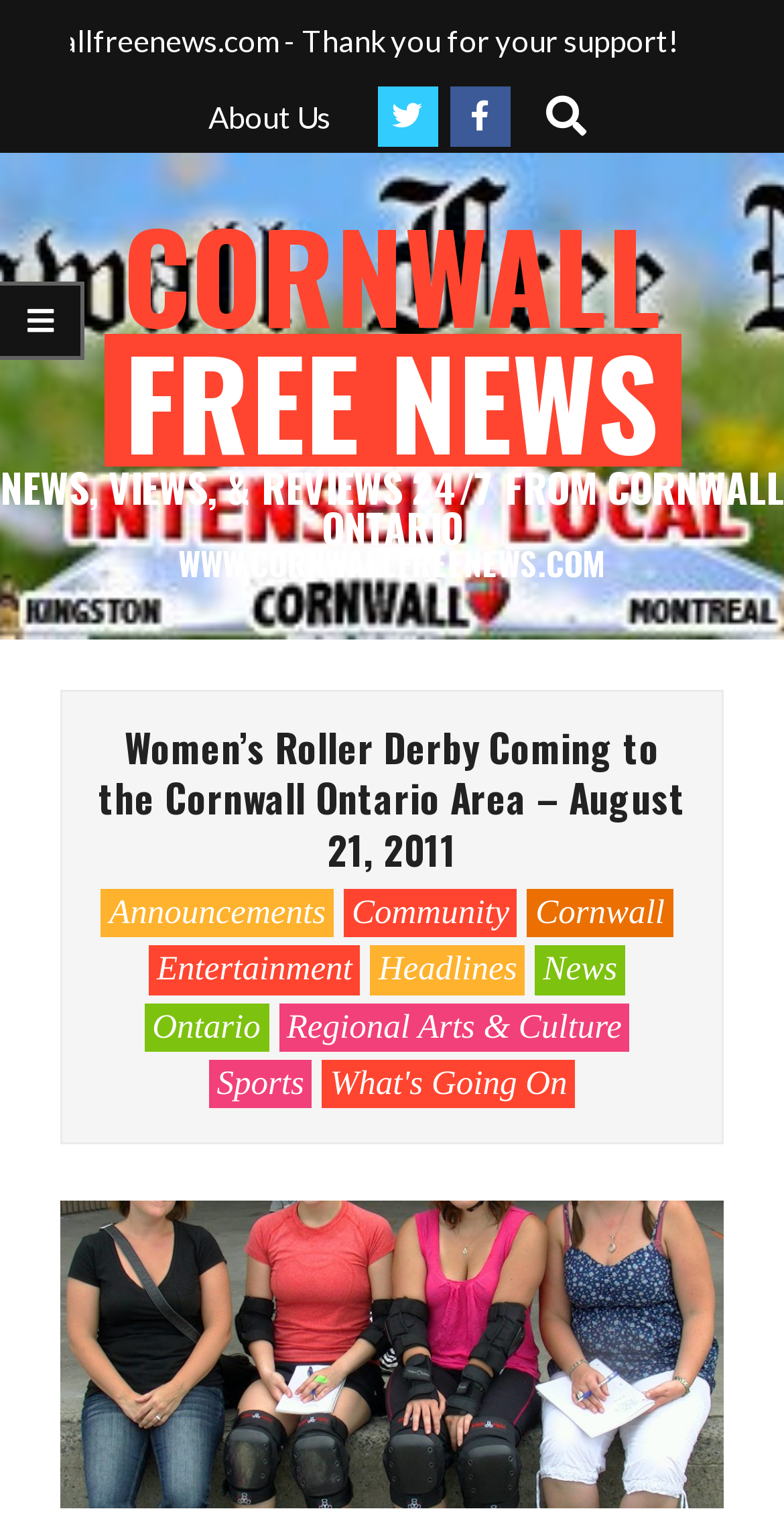Generate a thorough caption detailing the webpage content.

The webpage is about Women's Roller Derby coming to the Cornwall Ontario area, with a specific event date of August 21, 2011. 

At the top left, there are three links: "About Us", an icon represented by "\uf099", and another icon represented by "\uf39e". To the right of these icons, there is a search bar with a label "Search" and a textbox to input search terms. 

Below the search bar, there is a horizontal banner that spans the entire width of the page, containing the title "CORNWALL FREE NEWS NEWS, VIEWS, & REVIEWS 24/7 FROM CORNWALL ONTARIO WWW.CORNWALLFREENEWS.COM". 

On the top left of the page, there is a small icon represented by "\uf0c9". 

The main content of the page is a heading that reads "Women’s Roller Derby Coming to the Cornwall Ontario Area – August 21, 2011". 

Below the heading, there are nine links arranged horizontally, categorized into different topics: "Announcements", "Community", "Cornwall", "Entertainment", "Headlines", "News", "Ontario", "Regional Arts & Culture", and "Sports", as well as "What's Going On".